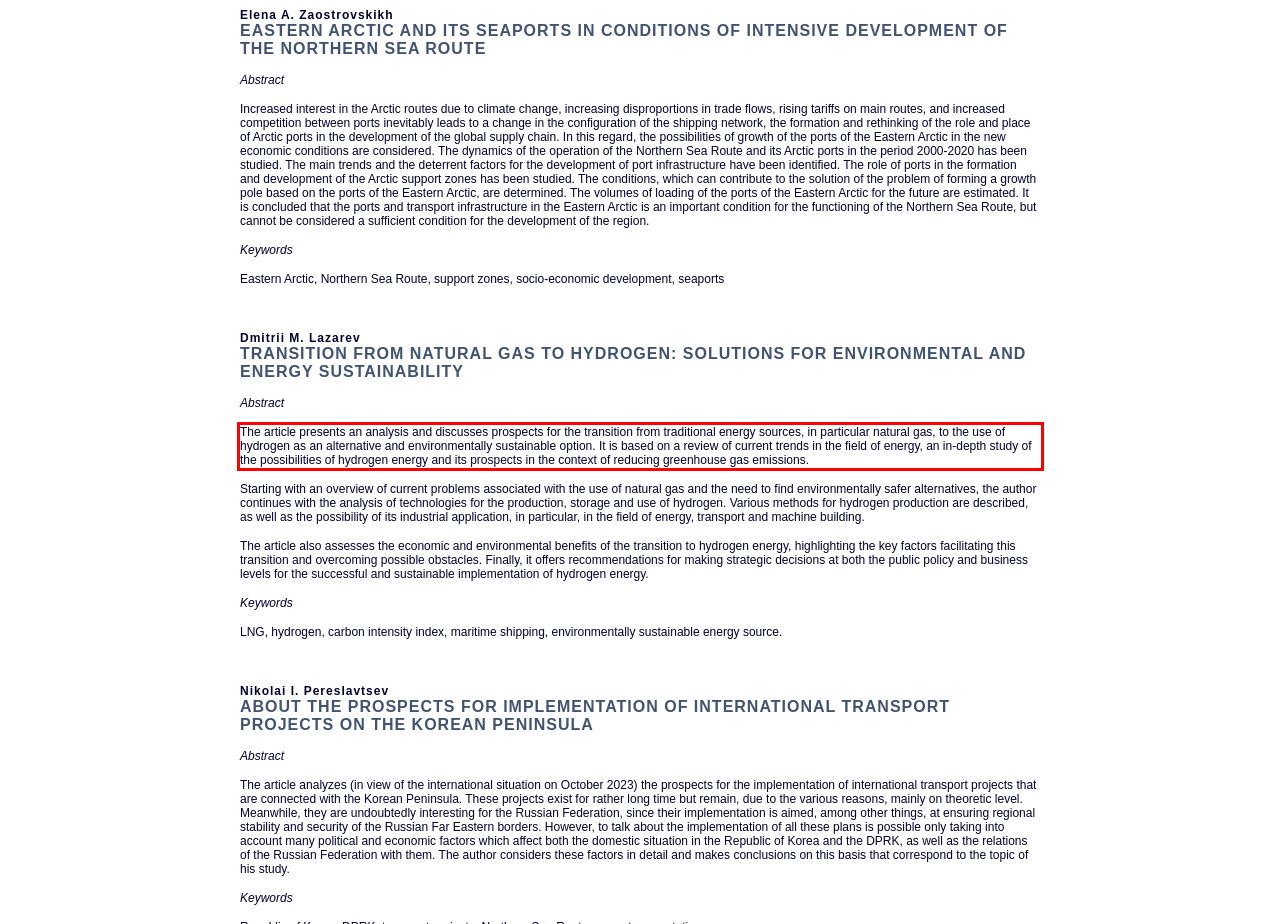Please extract the text content within the red bounding box on the webpage screenshot using OCR.

The article presents an analysis and discusses prospects for the transition from traditional energy sources, in particular natural gas, to the use of hydrogen as an alternative and environmentally sustainable option. It is based on a review of current trends in the field of energy, an in-depth study of the possibilities of hydrogen energy and its prospects in the context of reducing greenhouse gas emissions.